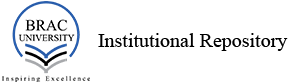Can you give a detailed response to the following question using the information from the image? What is the purpose of the BRAC University Institutional Repository?

The repository aims to collect, preserve, and provide access to the academic research produced by the university, reinforcing its commitment to inspiring excellence in education and scholarship.